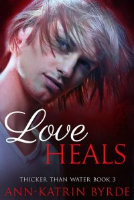What is the series of the book?
Look at the image and answer the question using a single word or phrase.

Thicker Than Water